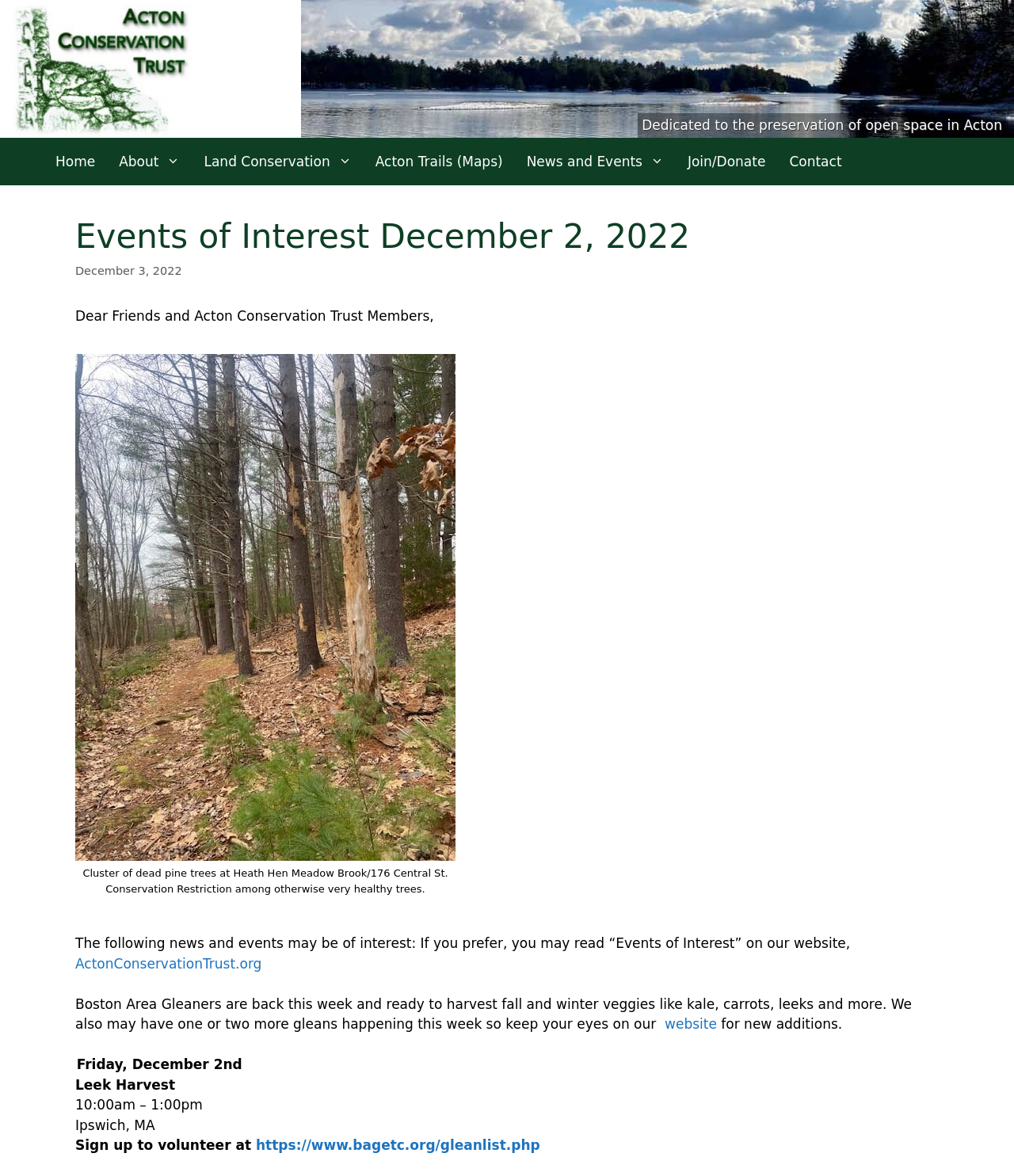Could you determine the bounding box coordinates of the clickable element to complete the instruction: "Check the 'News and Events' page"? Provide the coordinates as four float numbers between 0 and 1, i.e., [left, top, right, bottom].

[0.508, 0.117, 0.666, 0.158]